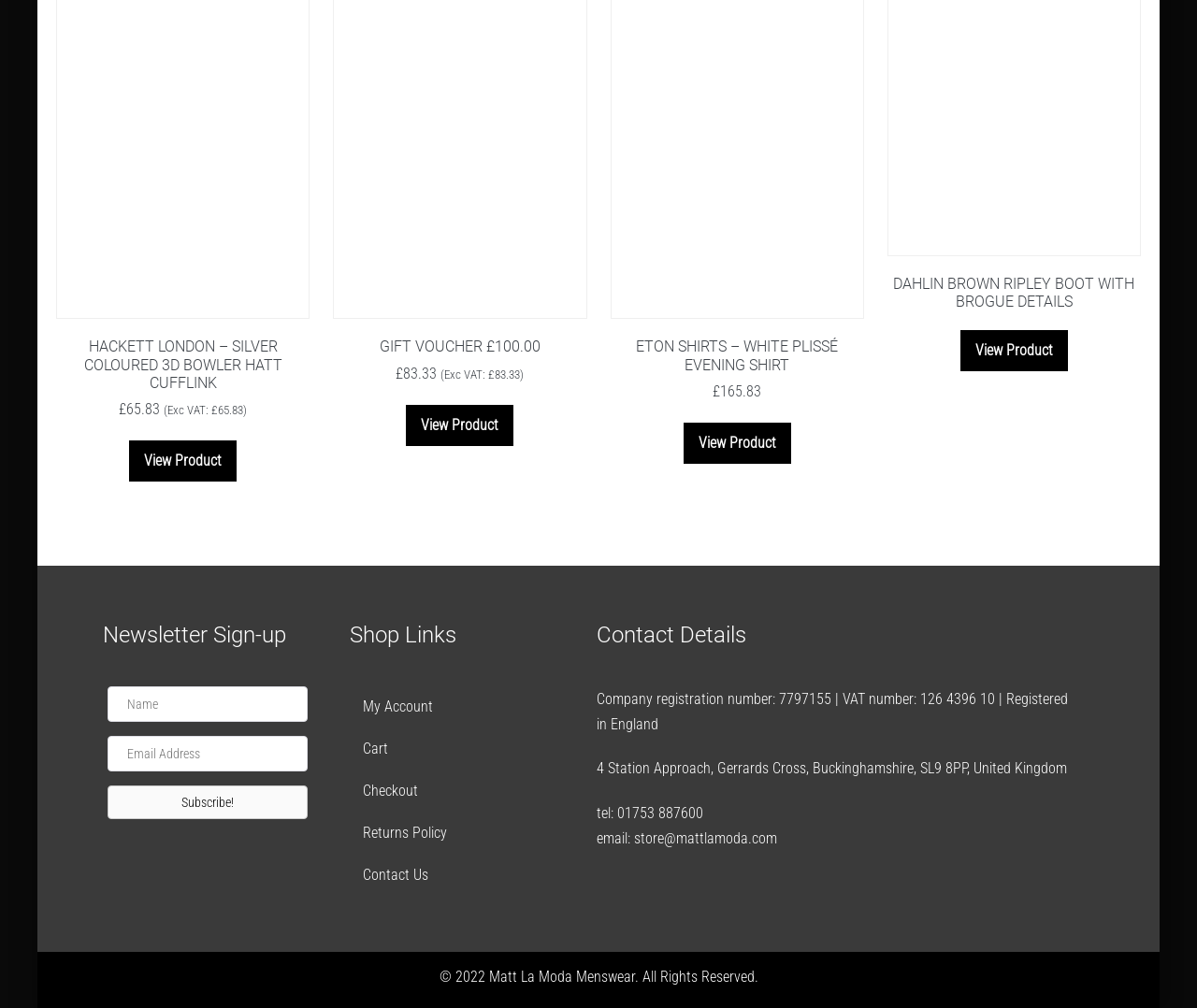Find the bounding box coordinates of the element to click in order to complete this instruction: "View product details of ETON SHIRTS – WHITE PLISSÉ EVENING SHIRT". The bounding box coordinates must be four float numbers between 0 and 1, denoted as [left, top, right, bottom].

[0.51, 0.335, 0.722, 0.371]